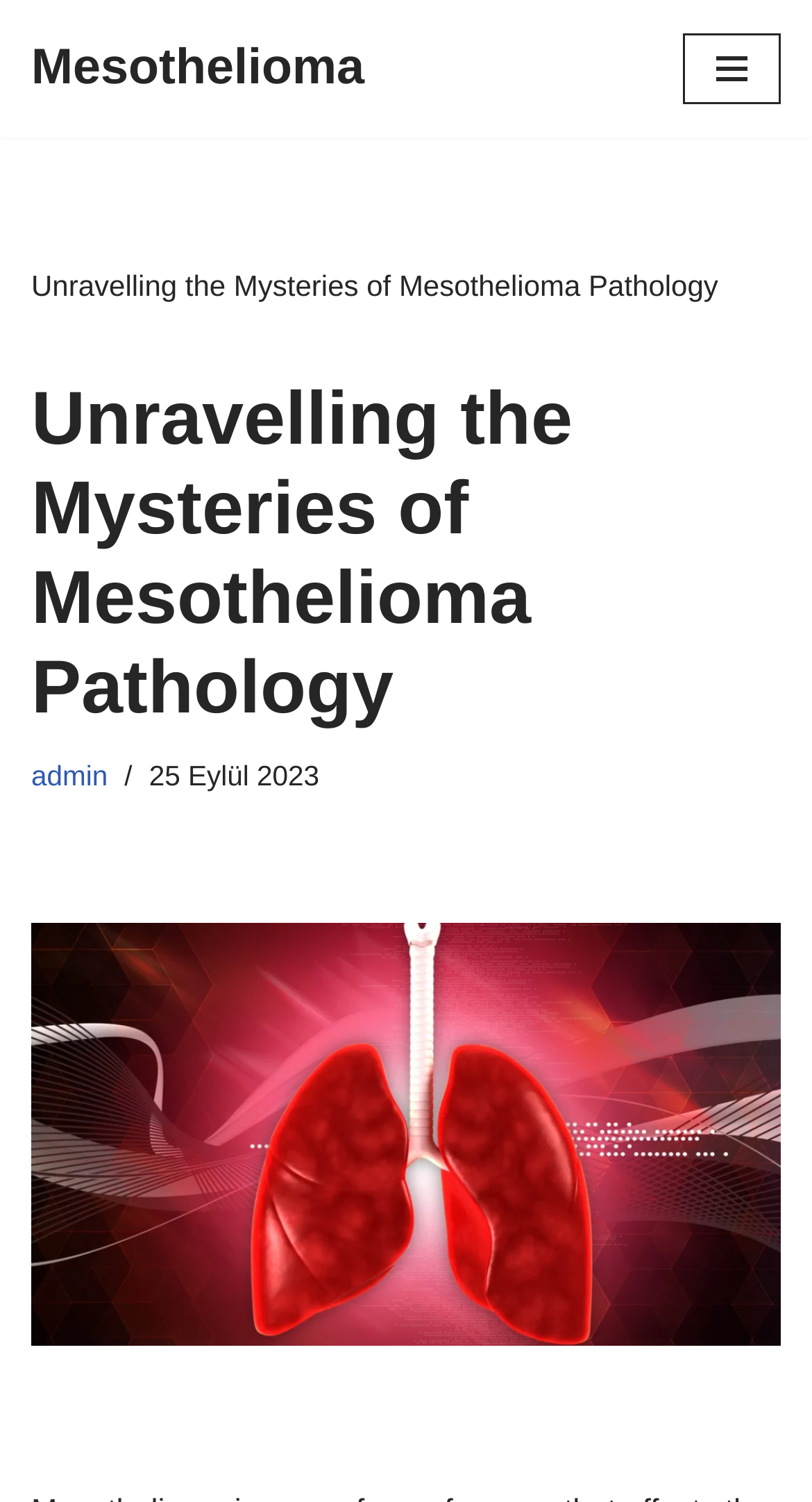Determine the main text heading of the webpage and provide its content.

Unravelling the Mysteries of Mesothelioma Pathology